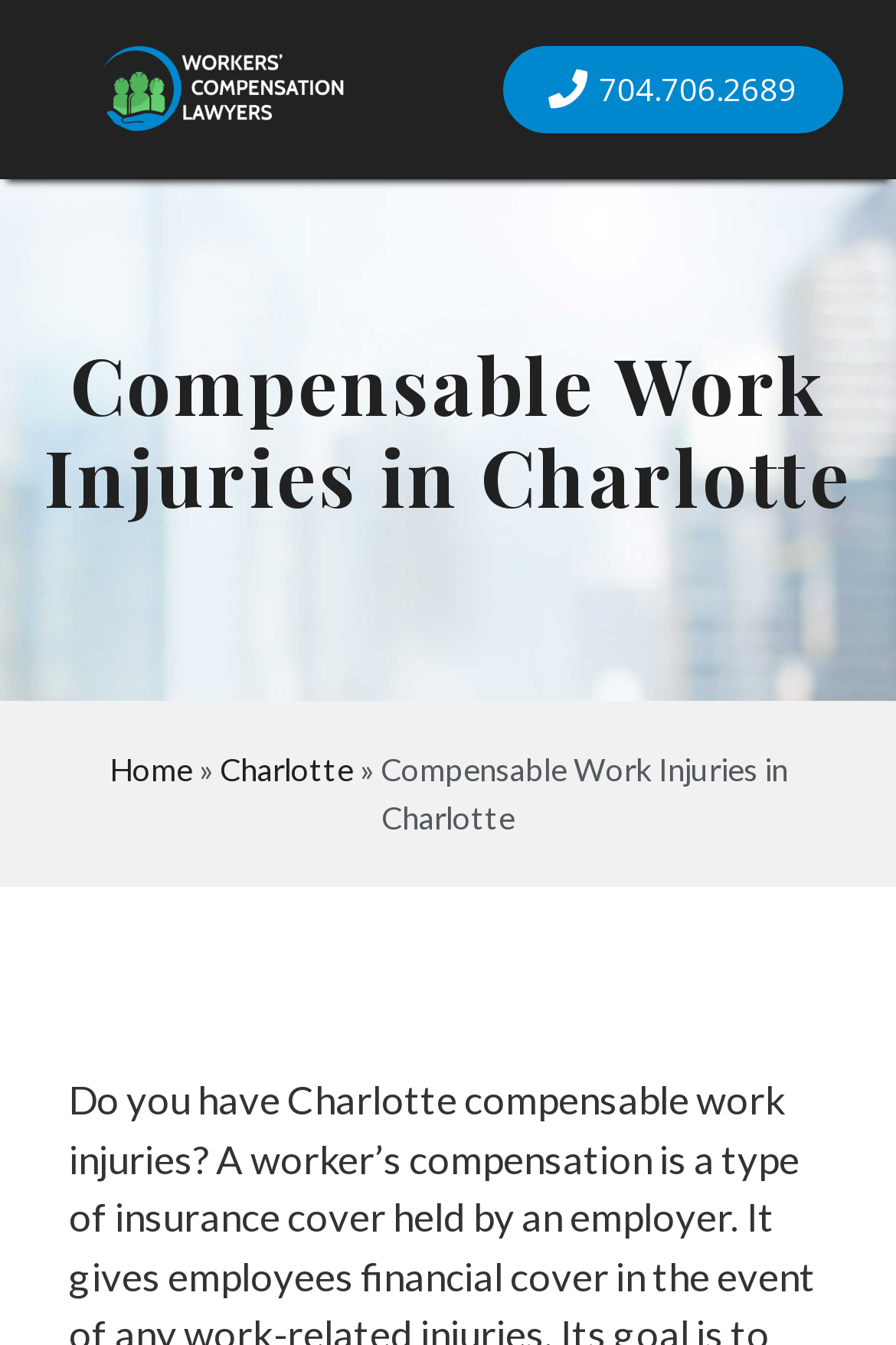Given the description "704.706.2689", provide the bounding box coordinates of the corresponding UI element.

[0.56, 0.034, 0.94, 0.099]